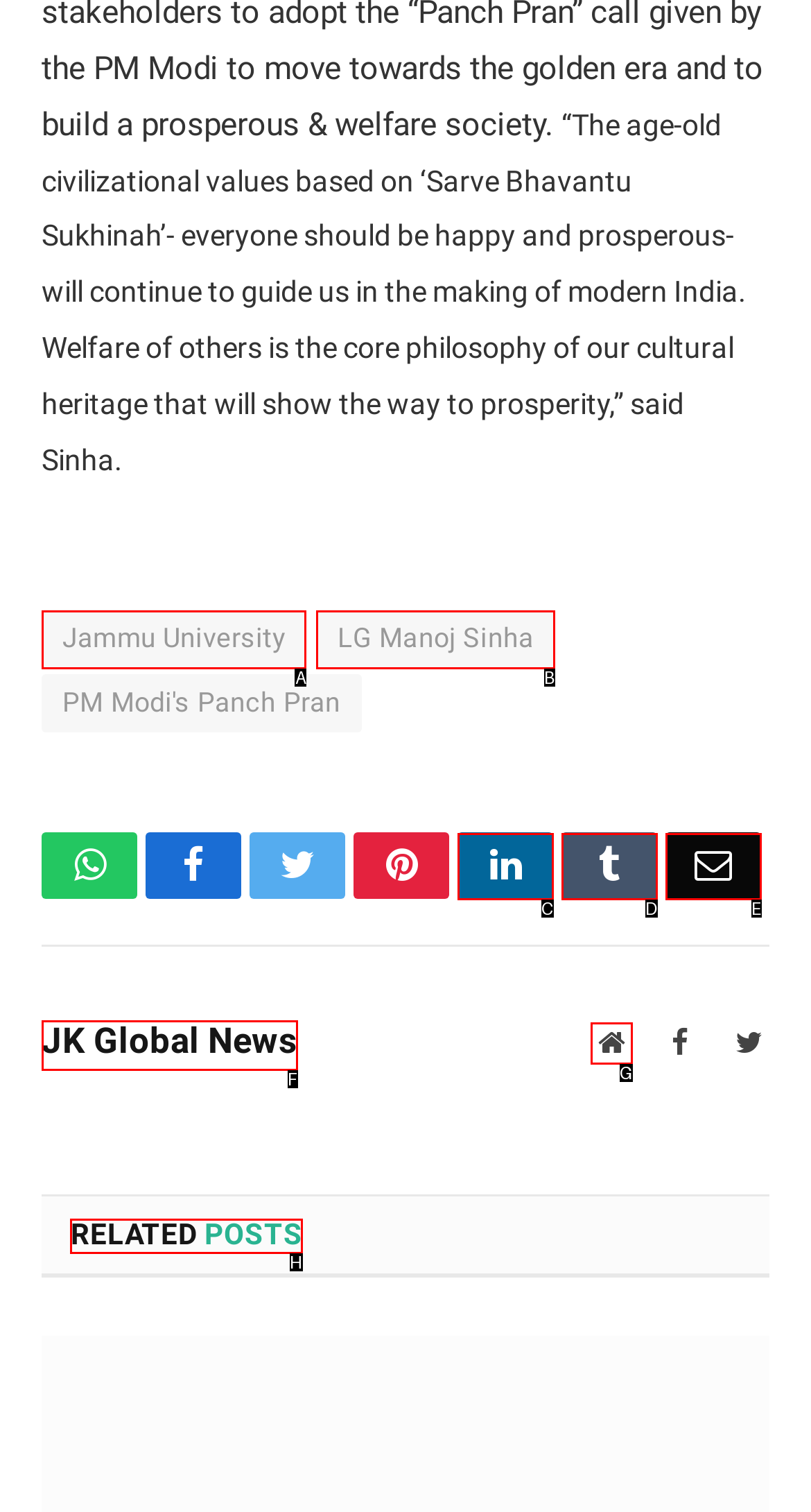Identify the HTML element to click to fulfill this task: view related posts
Answer with the letter from the given choices.

H